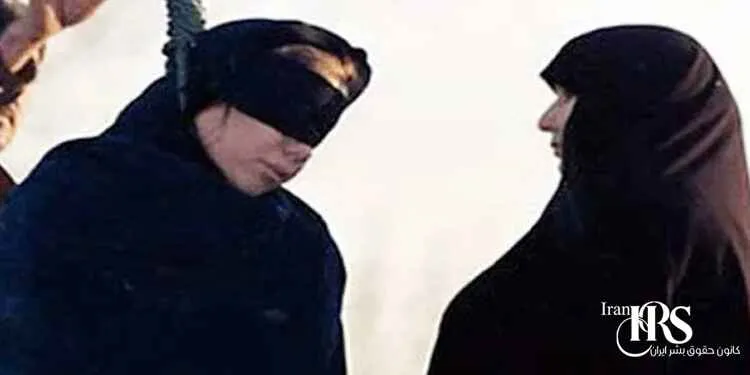Illustrate the image with a detailed caption.

The image portrays a poignant moment captured on the day a Baloch woman named Zarkhatun Mazarezahi was executed in Kerman Central Prison, Iran, on November 15, 2023. She is shown with her head bowed, wearing a blindfold, symbolizing the harrowing circumstances surrounding her execution. Accompanied by another woman, believed to be a family member or fellow prisoner, the somber expression and clothing reflect the gravity of the situation. The backdrop hints at the prison environment where this tragic event unfolded. This execution drew attention to the broader issues of human rights and the treatment of women in Iranian prisons, particularly concerning those facing drug-related charges amid a backdrop of poverty and limited legal support.